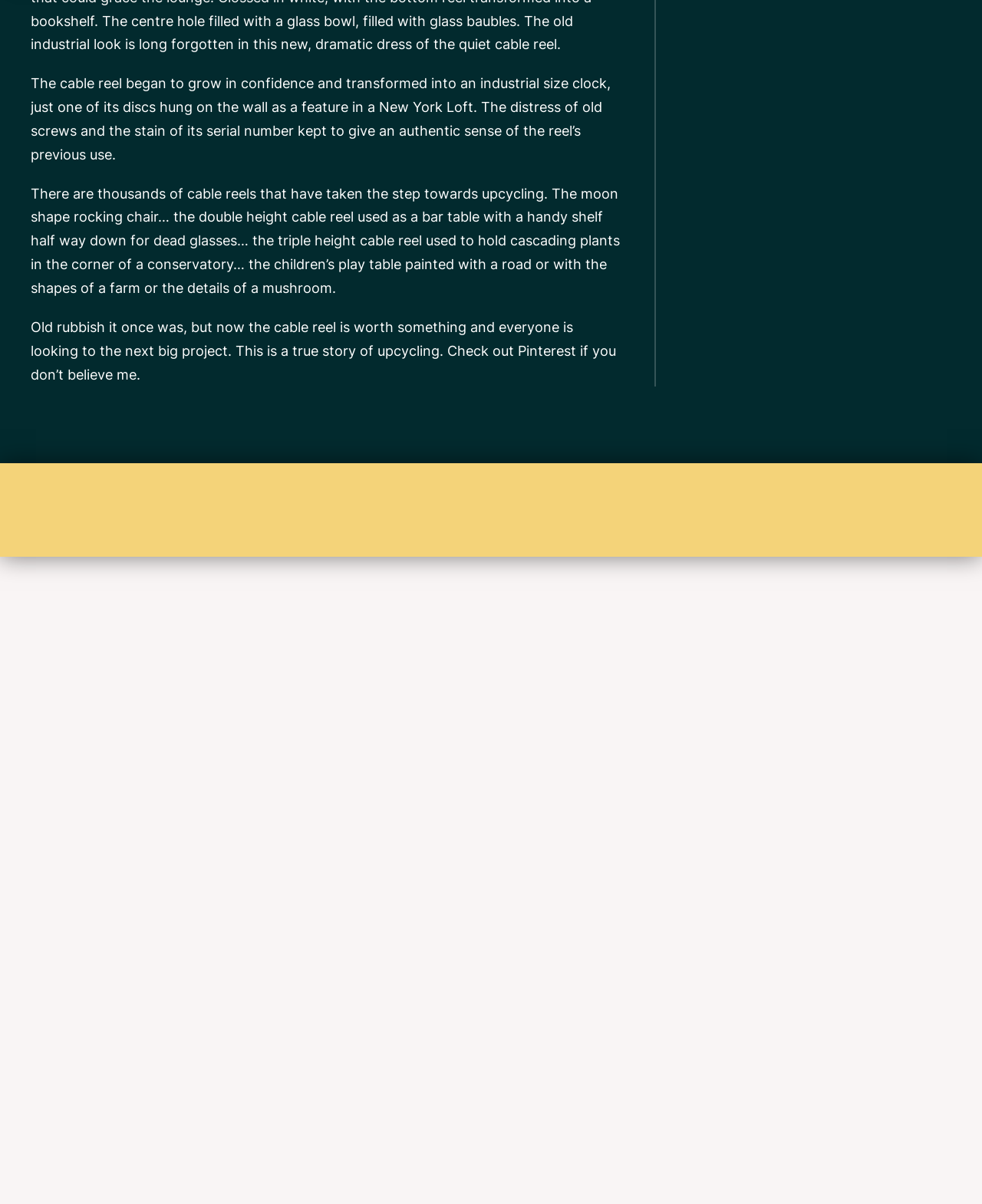Identify the coordinates of the bounding box for the element that must be clicked to accomplish the instruction: "Visit the Site Map".

[0.031, 0.647, 0.07, 0.66]